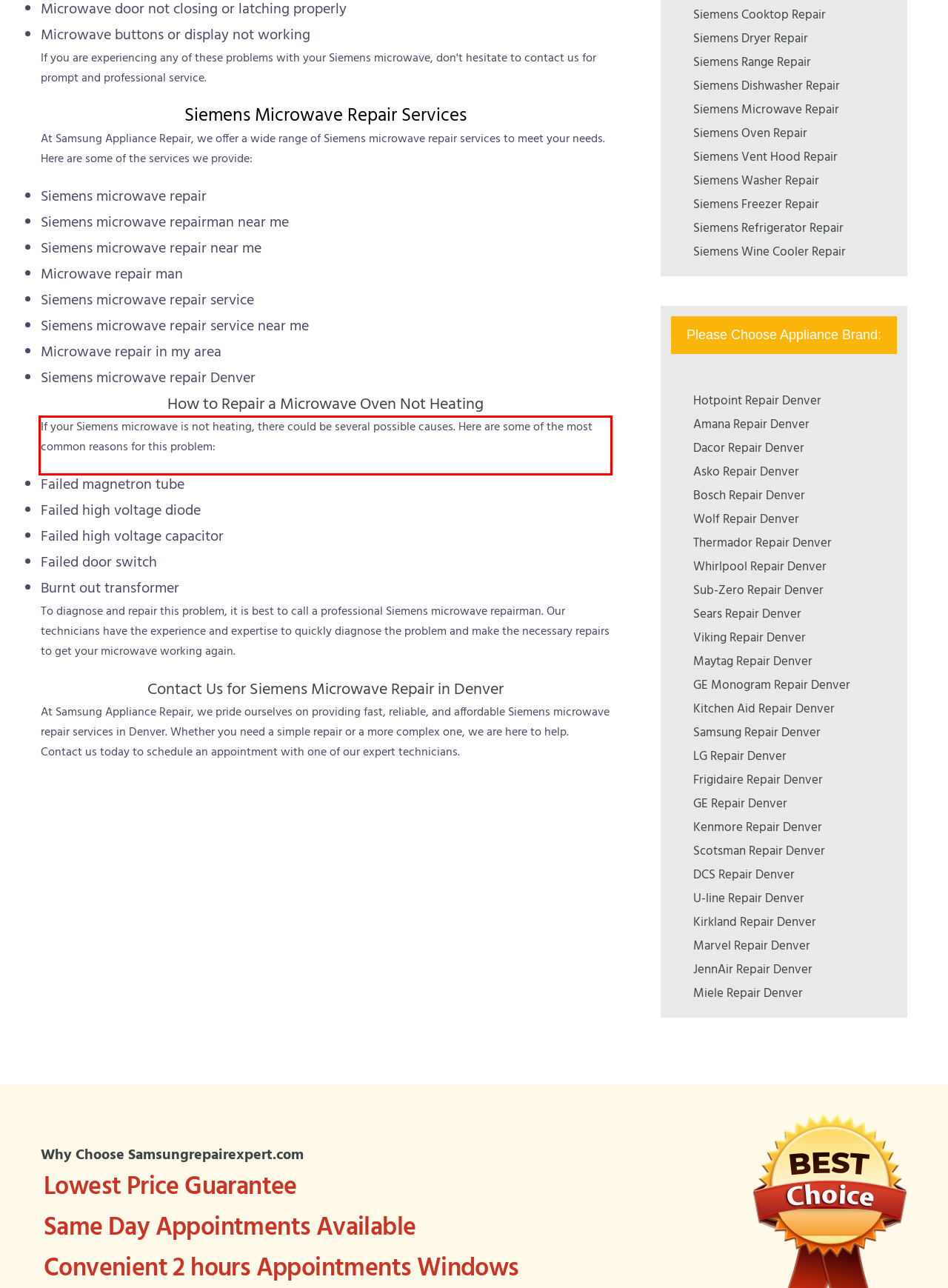Given the screenshot of a webpage, identify the red rectangle bounding box and recognize the text content inside it, generating the extracted text.

If your Siemens microwave is not heating, there could be several possible causes. Here are some of the most common reasons for this problem: